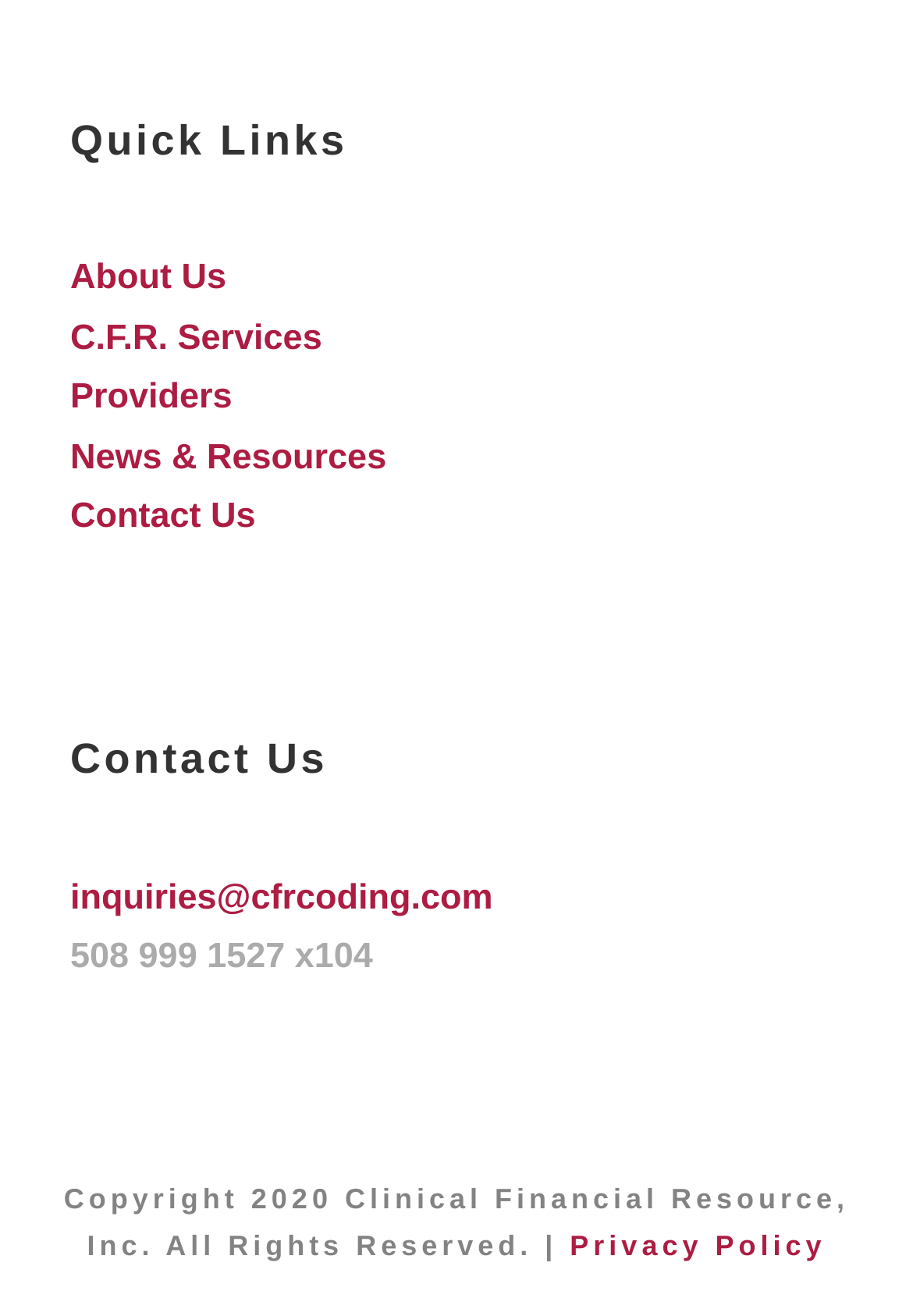Provide a one-word or short-phrase response to the question:
What is the first link in the Quick Links section?

About Us